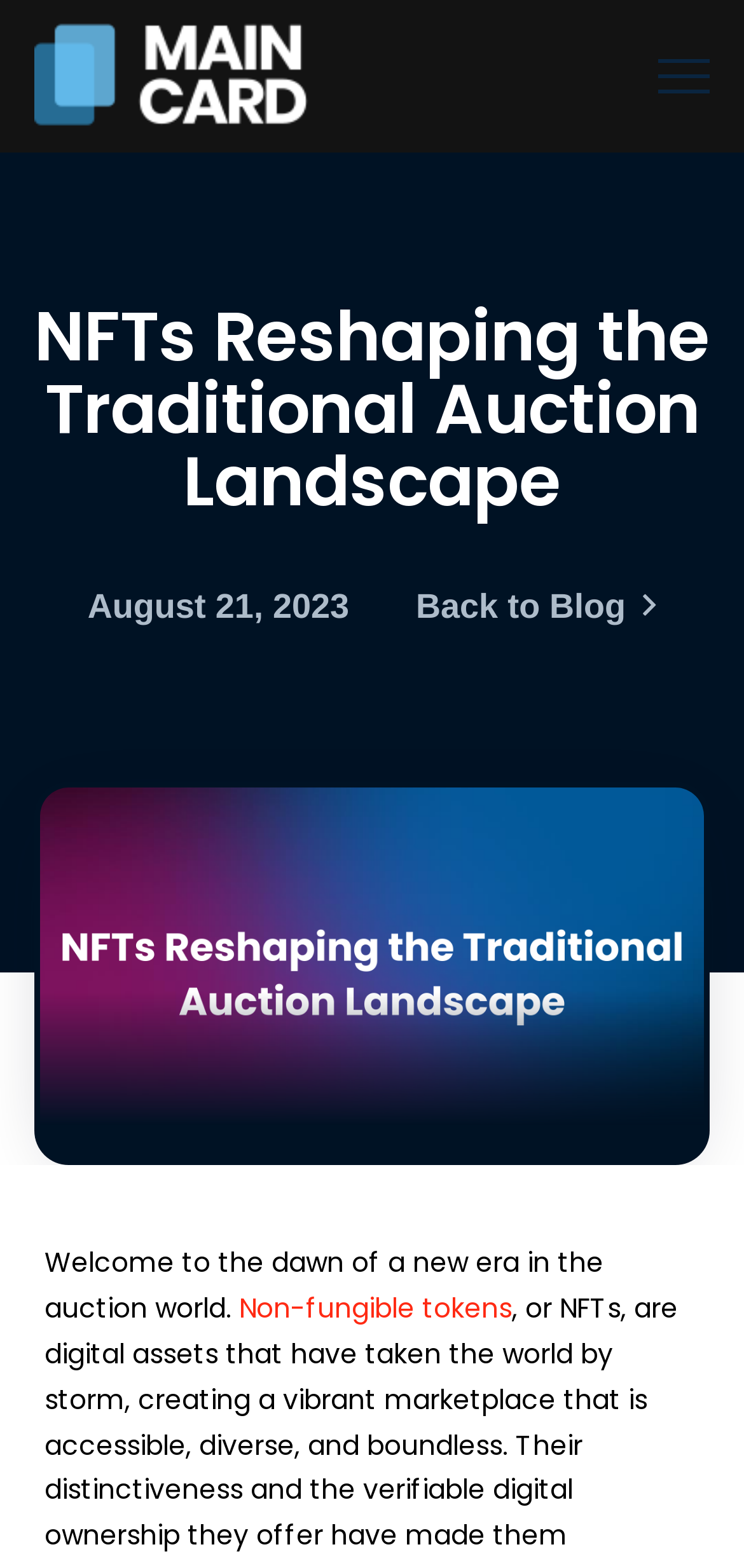Determine the bounding box for the UI element as described: "aria-label="Toggle Off Canvas Content"". The coordinates should be represented as four float numbers between 0 and 1, formatted as [left, top, right, bottom].

[0.885, 0.032, 0.954, 0.065]